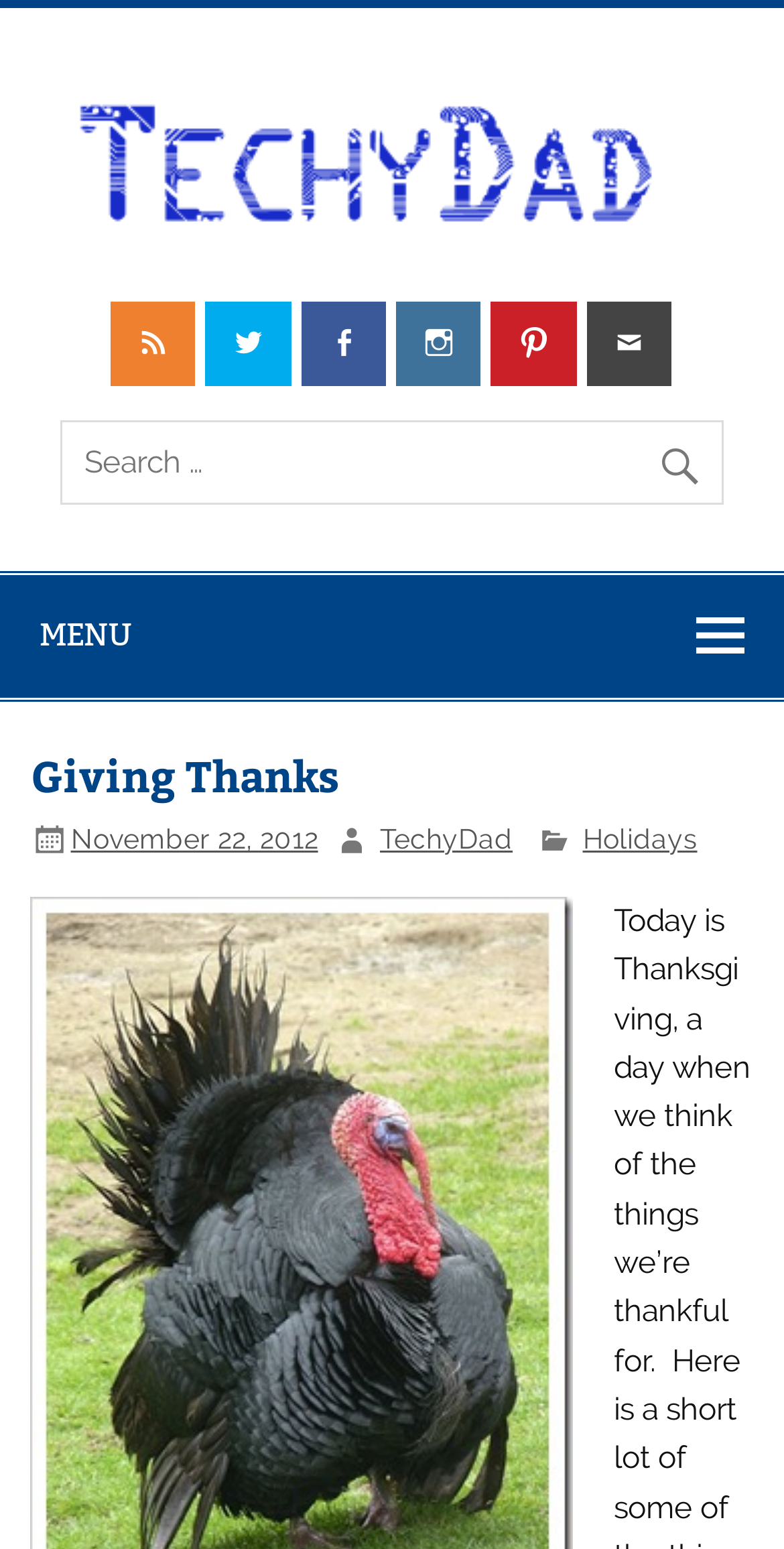Determine the coordinates of the bounding box for the clickable area needed to execute this instruction: "go to homepage".

[0.086, 0.042, 0.914, 0.065]